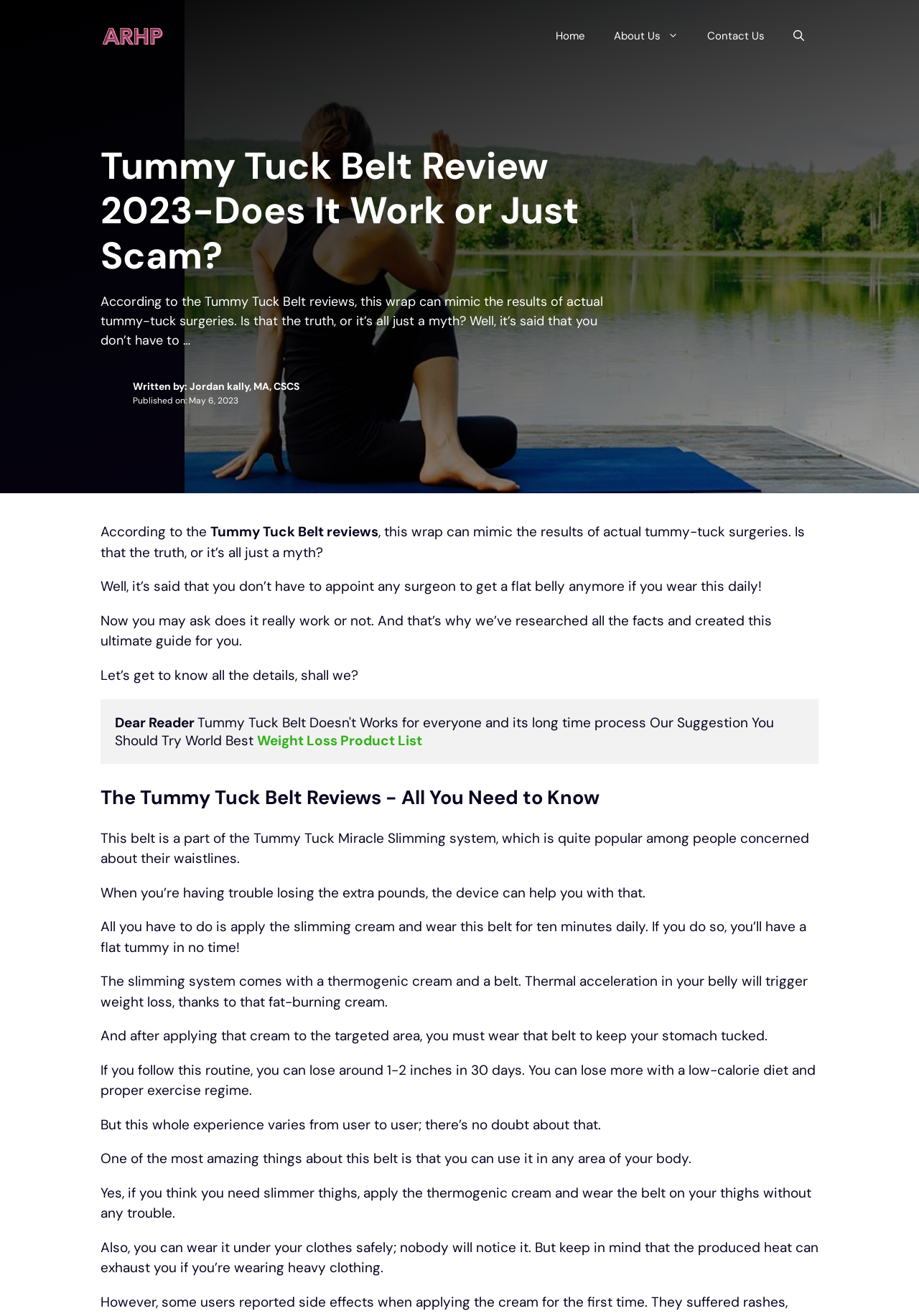Utilize the details in the image to give a detailed response to the question: What is the name of the system that the Tummy Tuck Belt is a part of?

The article states that the Tummy Tuck Belt is a part of the Tummy Tuck Miracle Slimming system, which is a popular system among people concerned about their waistlines.